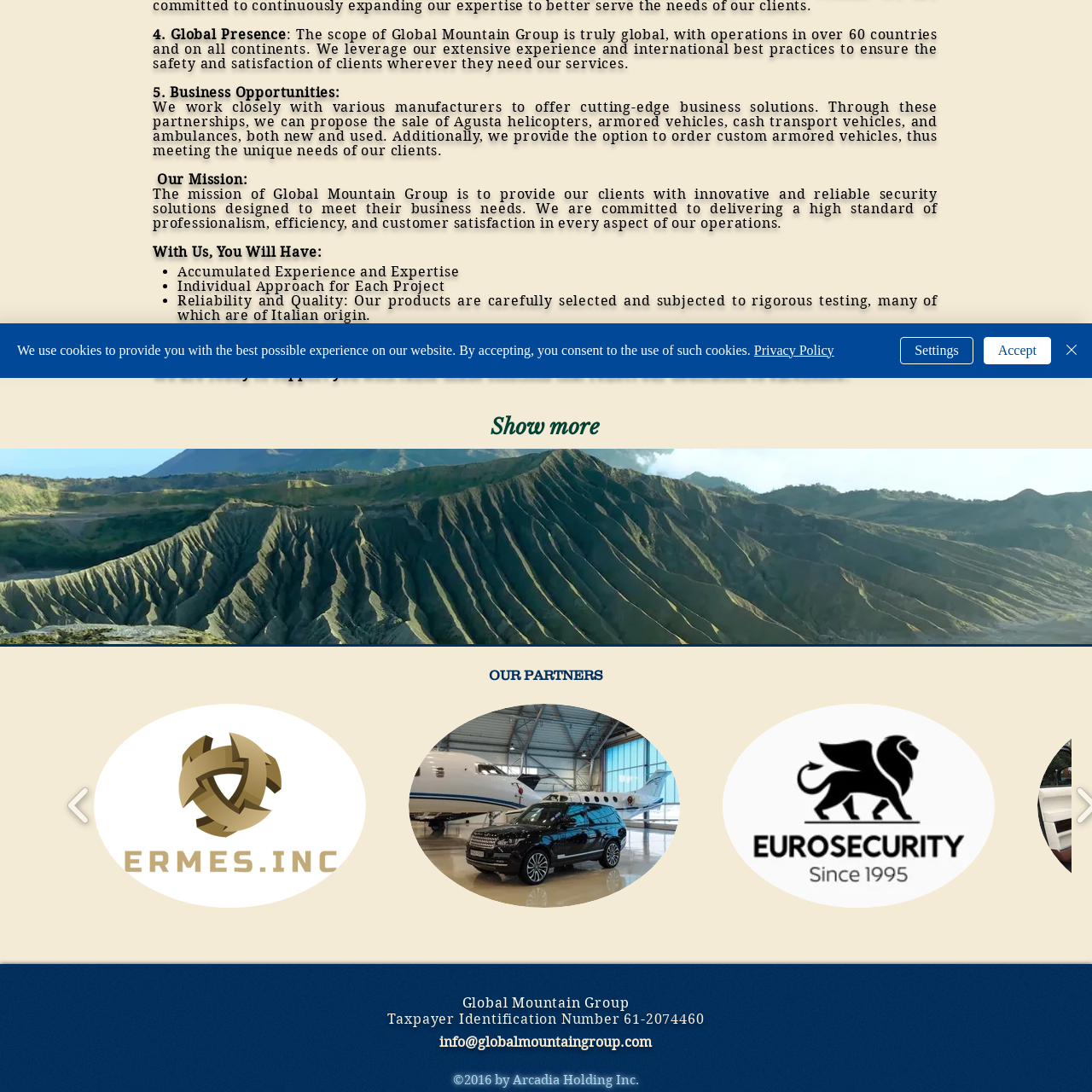What type of partnerships does the company foster?
Look at the image surrounded by the red border and respond with a one-word or short-phrase answer based on your observation.

Collaborative partnerships